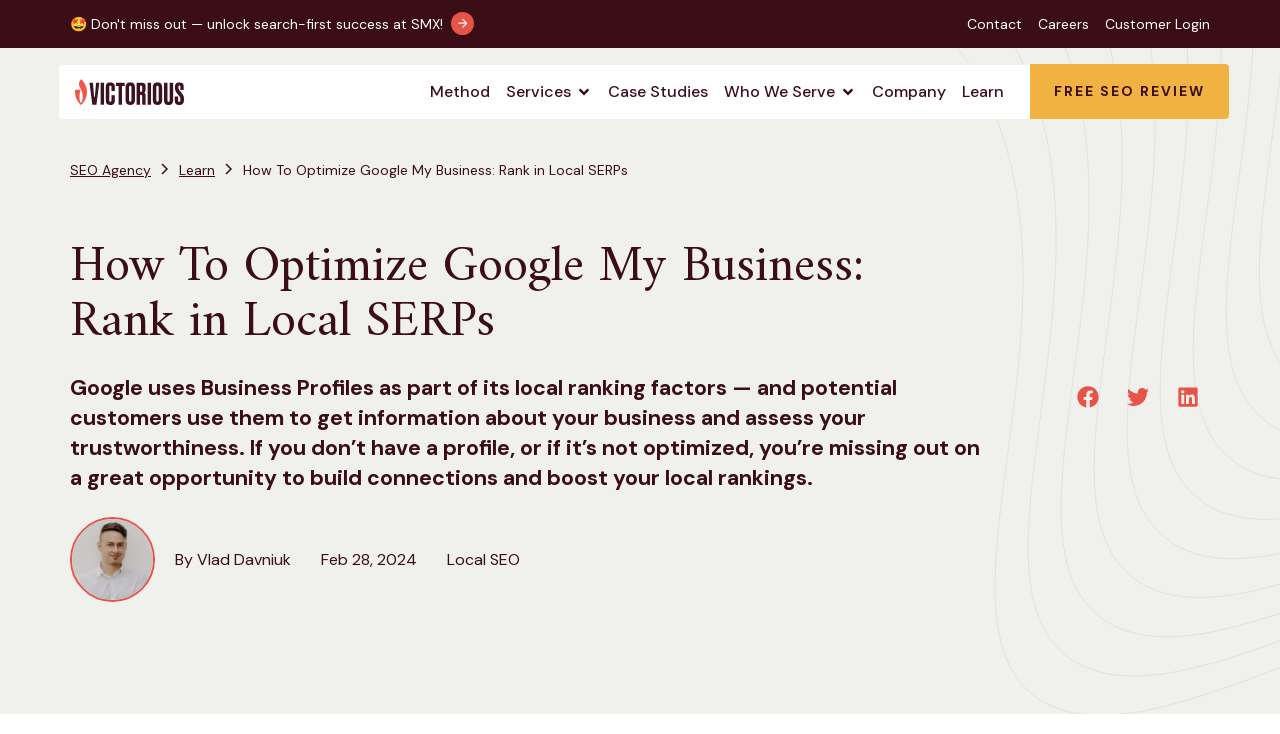Pinpoint the bounding box coordinates for the area that should be clicked to perform the following instruction: "Click on the 'Contact' link".

[0.755, 0.018, 0.798, 0.047]